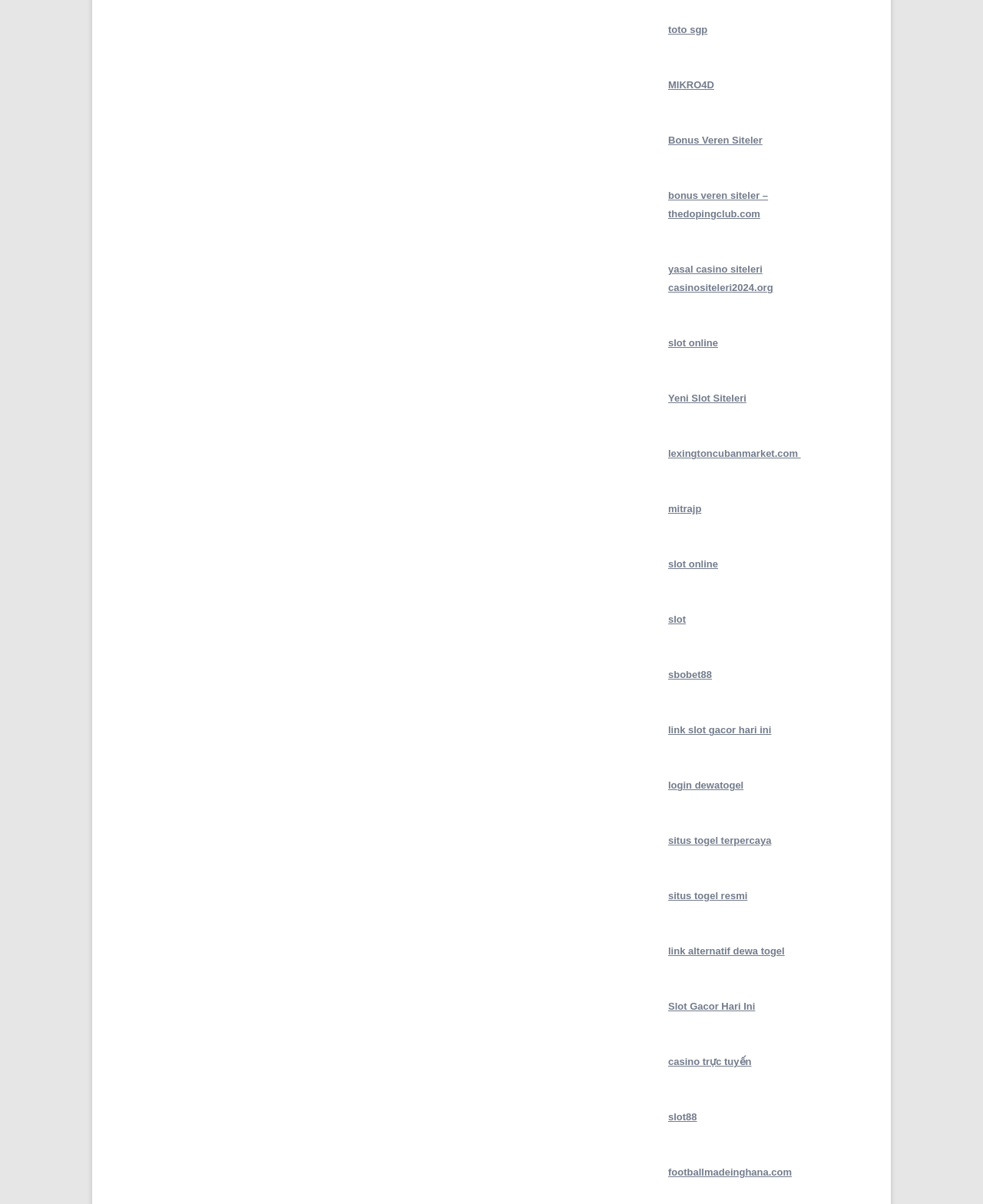Determine the coordinates of the bounding box for the clickable area needed to execute this instruction: "go to Bonus Veren Siteler page".

[0.68, 0.112, 0.776, 0.121]